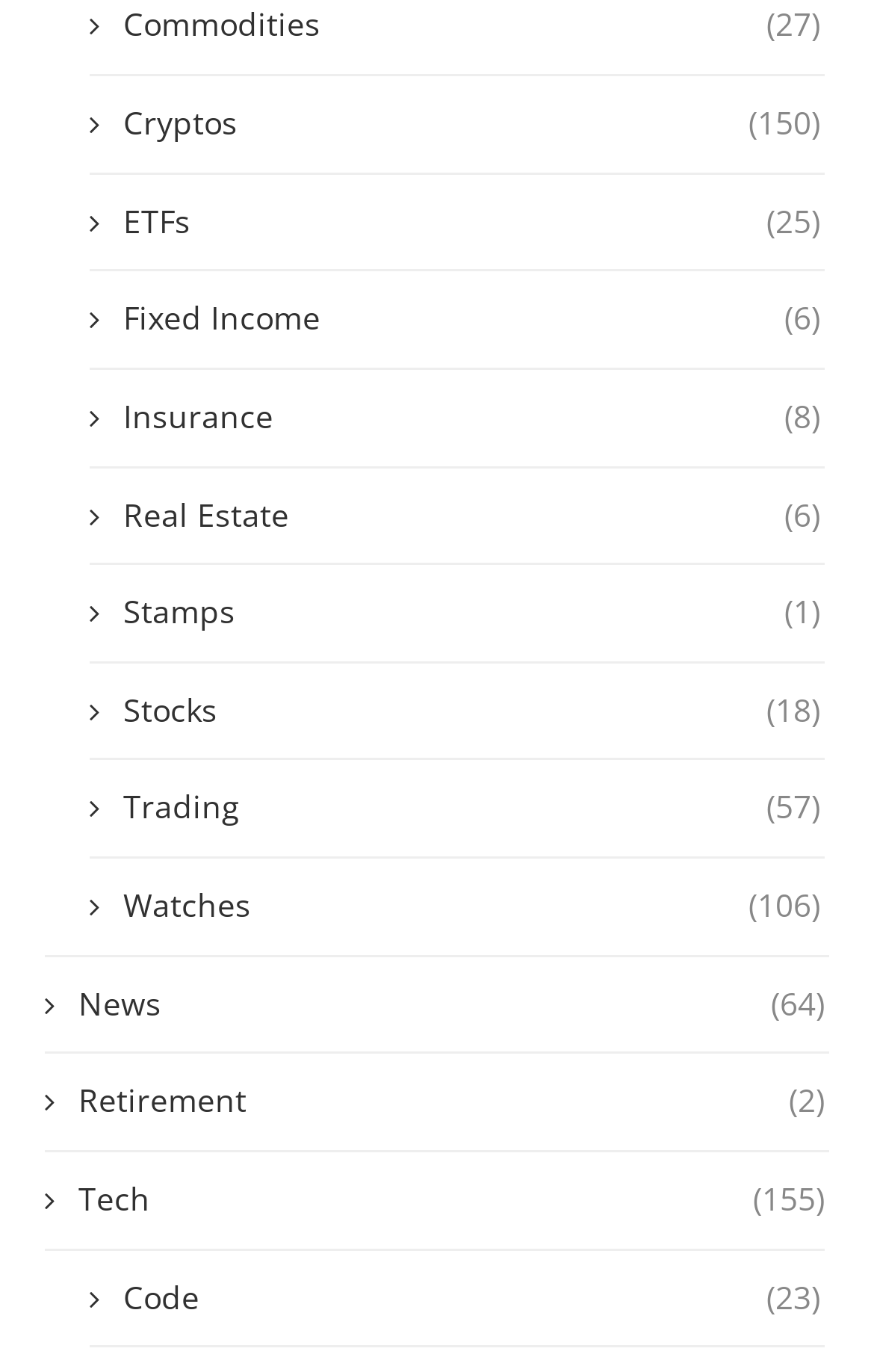Find the bounding box coordinates of the clickable area that will achieve the following instruction: "Browse Stocks".

[0.103, 0.501, 0.938, 0.533]